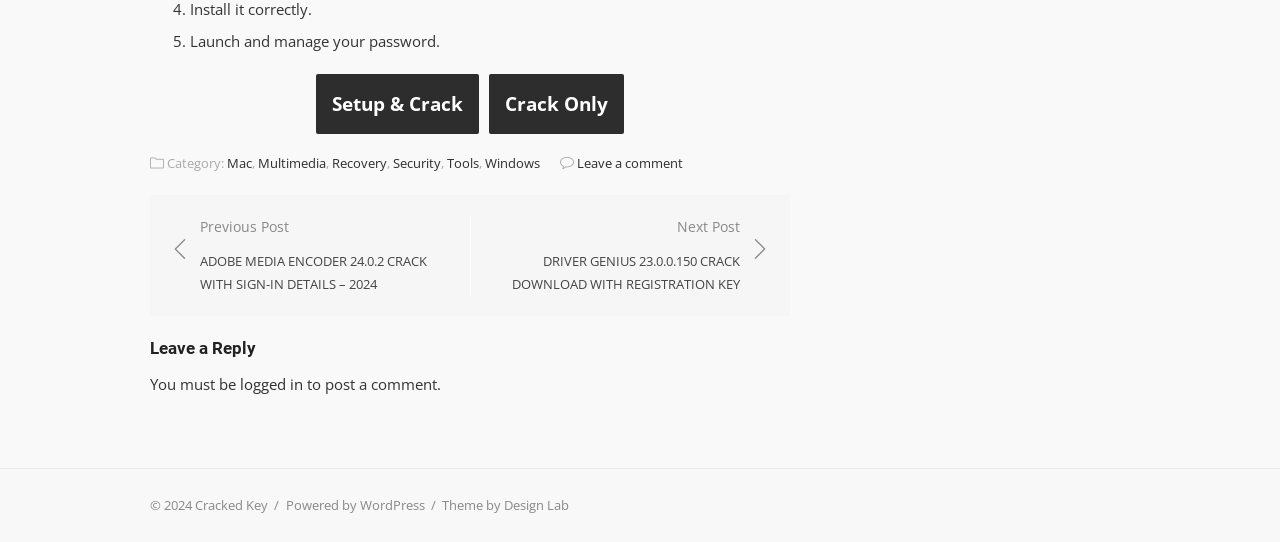Locate the bounding box coordinates of the element you need to click to accomplish the task described by this instruction: "Click on the 'Check Printing Software' link".

None